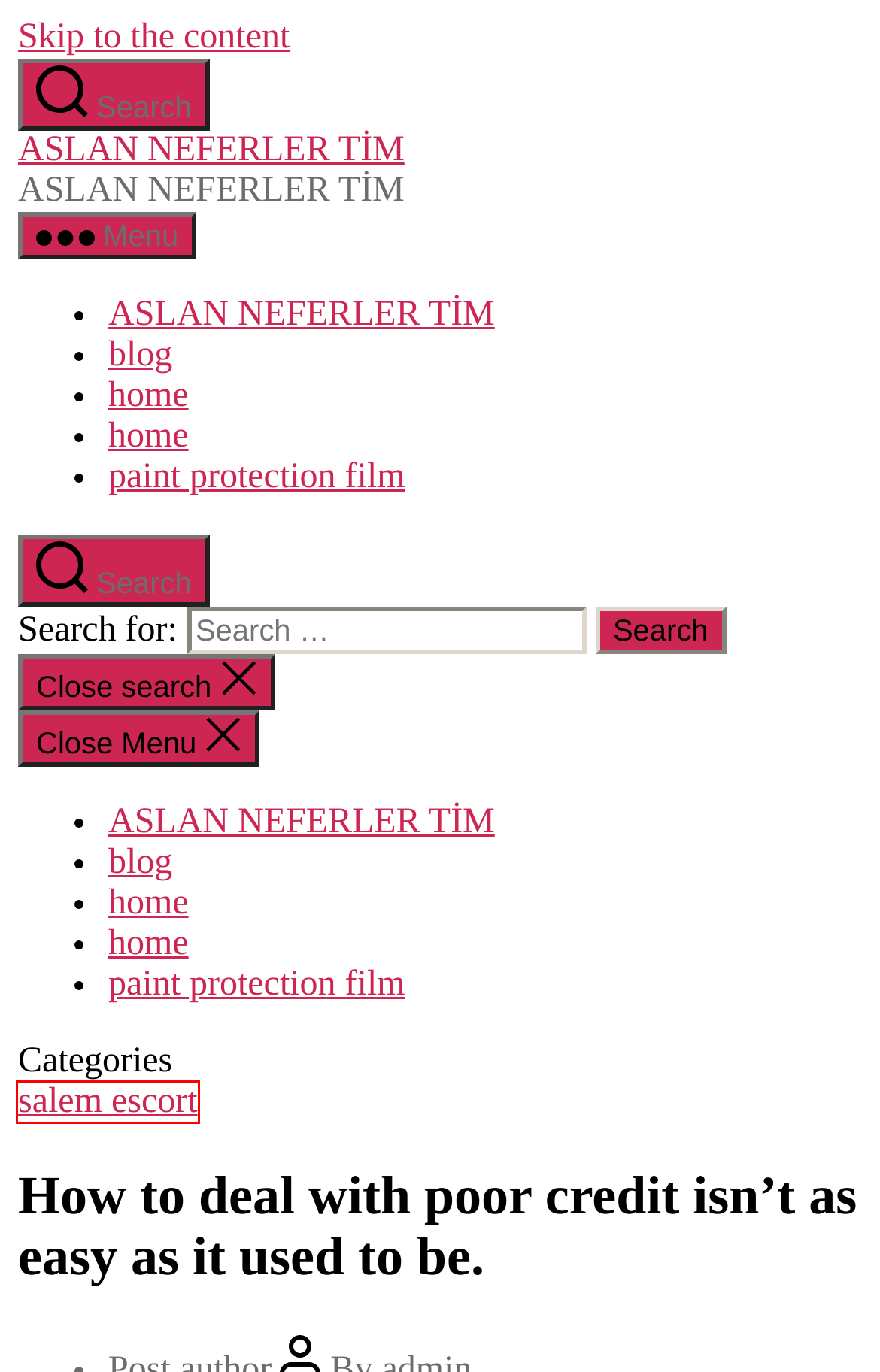You’re provided with a screenshot of a webpage that has a red bounding box around an element. Choose the best matching webpage description for the new page after clicking the element in the red box. The options are:
A. Blog Tool, Publishing Platform, and CMS – WordPress.org
B. paint protection film – ASLAN NEFERLER TİM
C. salem escort – ASLAN NEFERLER TİM
D. home – ASLAN NEFERLER TİM
E. Awal Perkembangan Developer Habanero Pada Slot Online – ASLAN NEFERLER TİM
F. Agen Slot777 Terpercaya dan Tergacor Di Di republik indonesia – ASLAN NEFERLER TİM
G. blog – ASLAN NEFERLER TİM
H. ASLAN NEFERLER TİM – ASLAN NEFERLER TİM

C